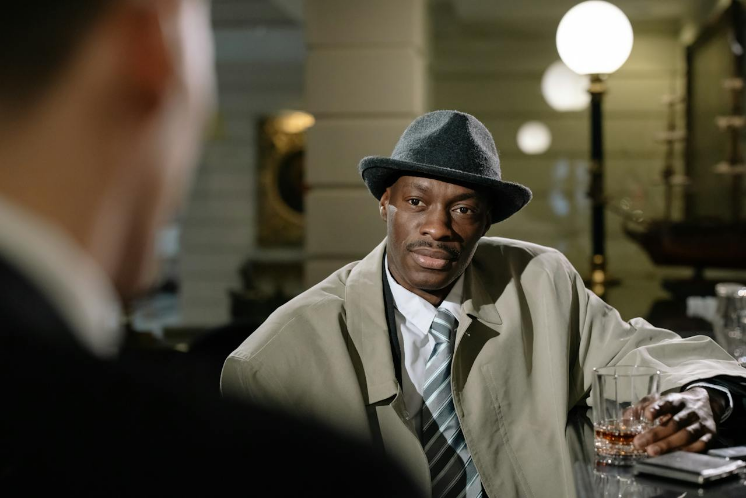Given the content of the image, can you provide a detailed answer to the question?
What is the topic of the article?

The image is part of an article that explores the realities of a detective's life beyond the dramatic portrayals in media, specifically focusing on the common challenges faced by private detectives, which suggests that the article is informative and insightful.